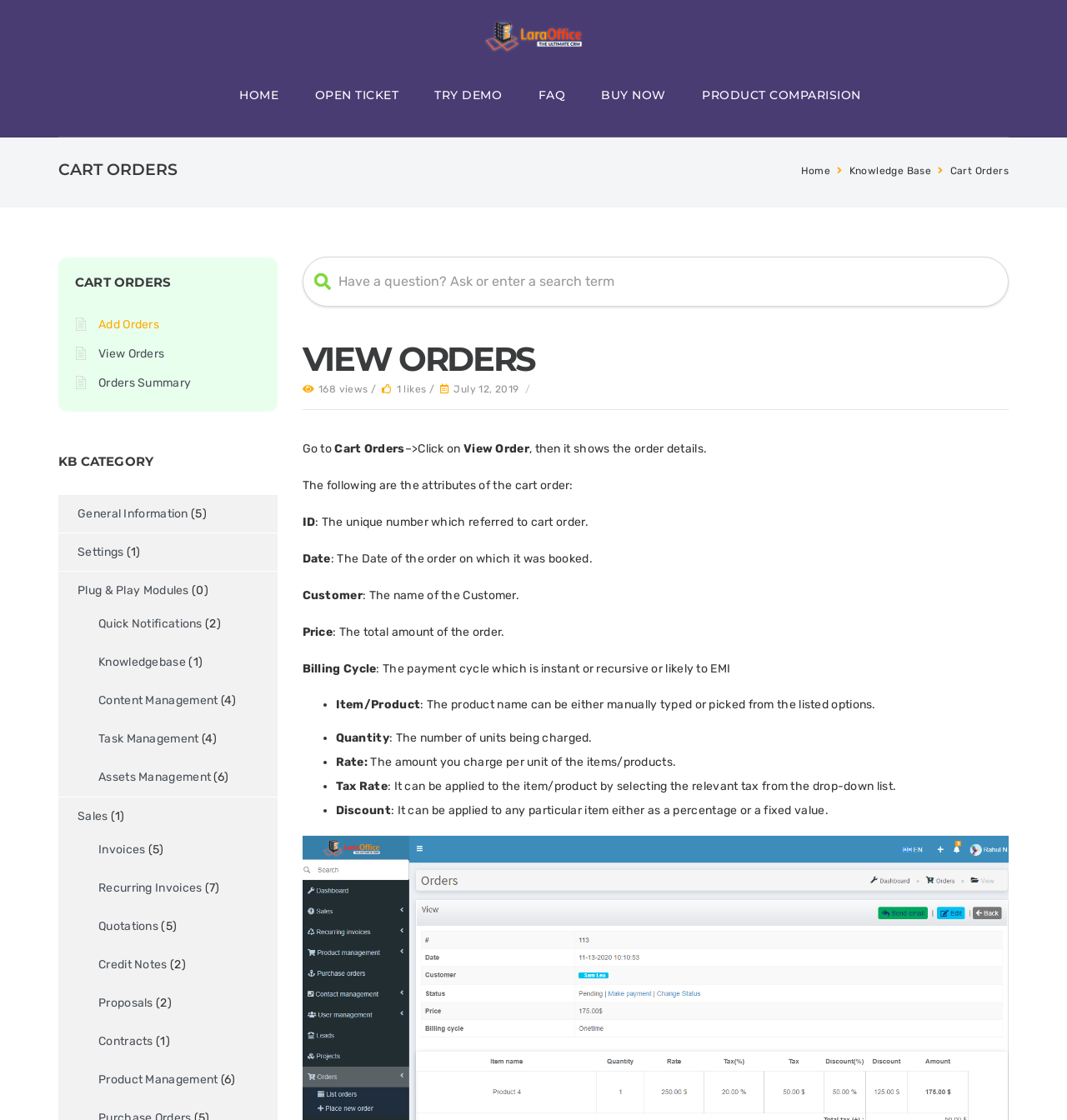Please specify the coordinates of the bounding box for the element that should be clicked to carry out this instruction: "click on Add Orders". The coordinates must be four float numbers between 0 and 1, formatted as [left, top, right, bottom].

[0.092, 0.283, 0.149, 0.296]